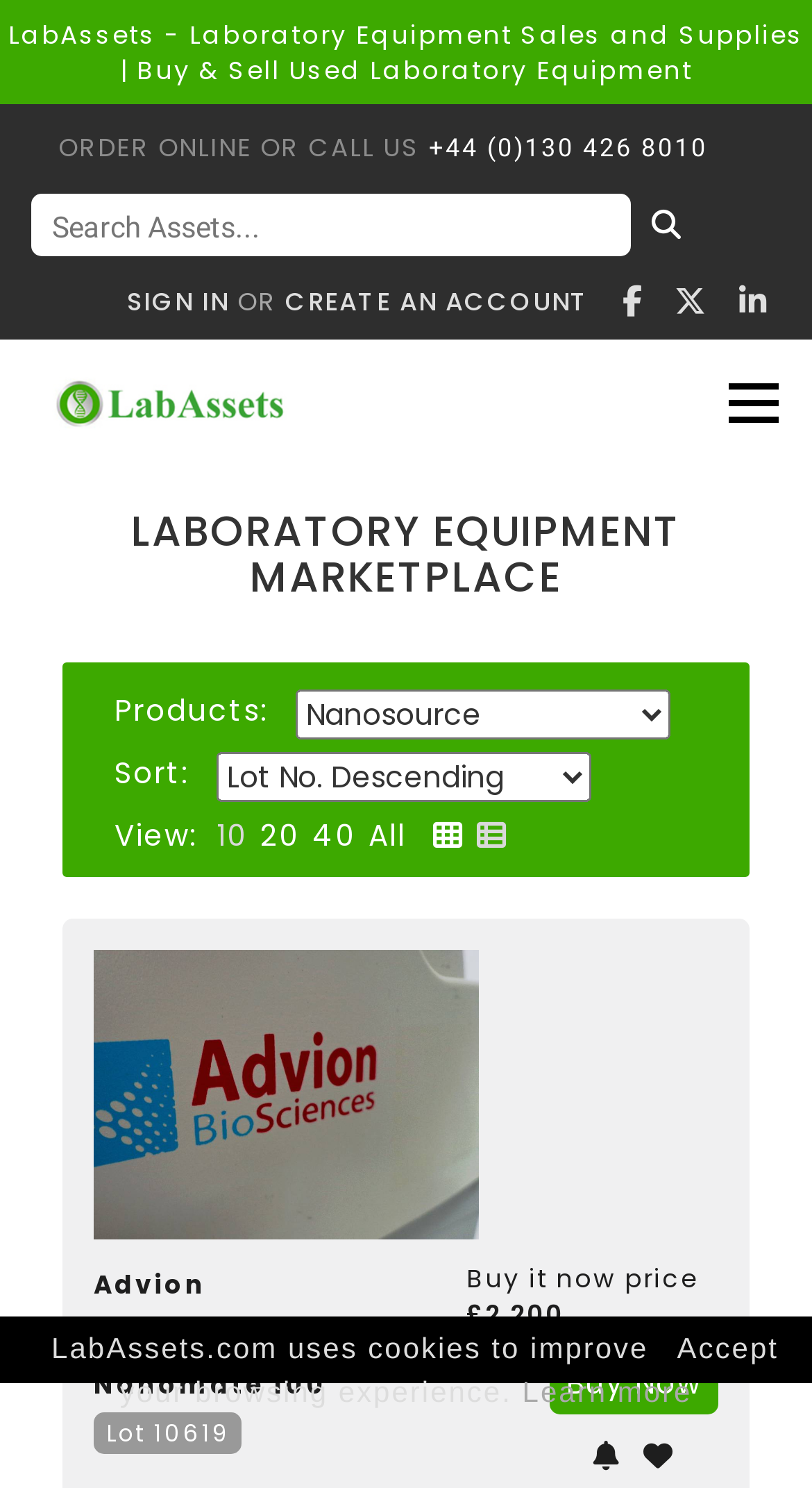What is the purpose of the 'SIGN IN OR CREATE AN ACCOUNT' link?
Using the information from the image, answer the question thoroughly.

I found the purpose of the link by looking at its text content, which suggests that it is used to sign in to an existing account or create a new one.